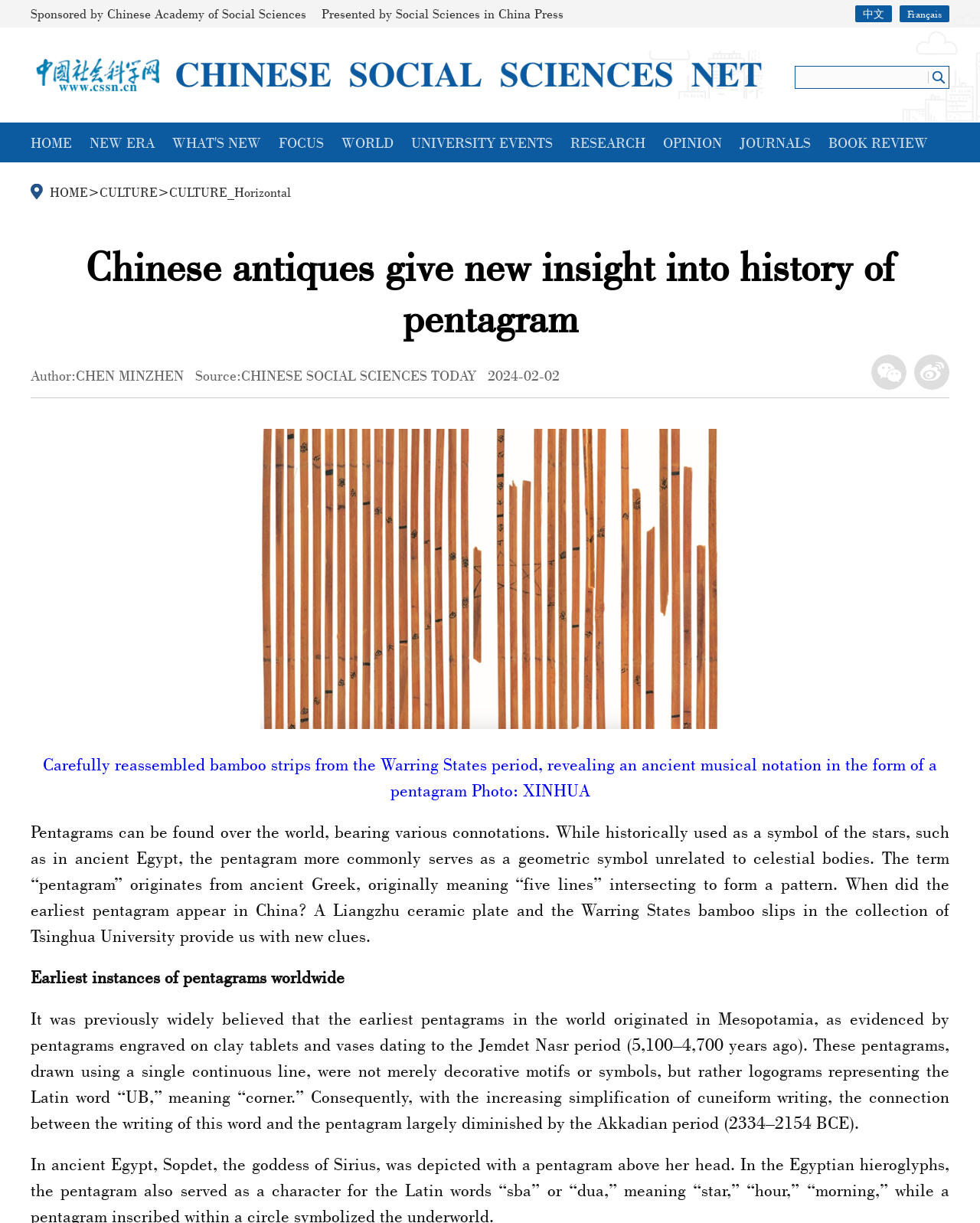Please provide a brief answer to the question using only one word or phrase: 
What is the language of the webpage?

Multiple